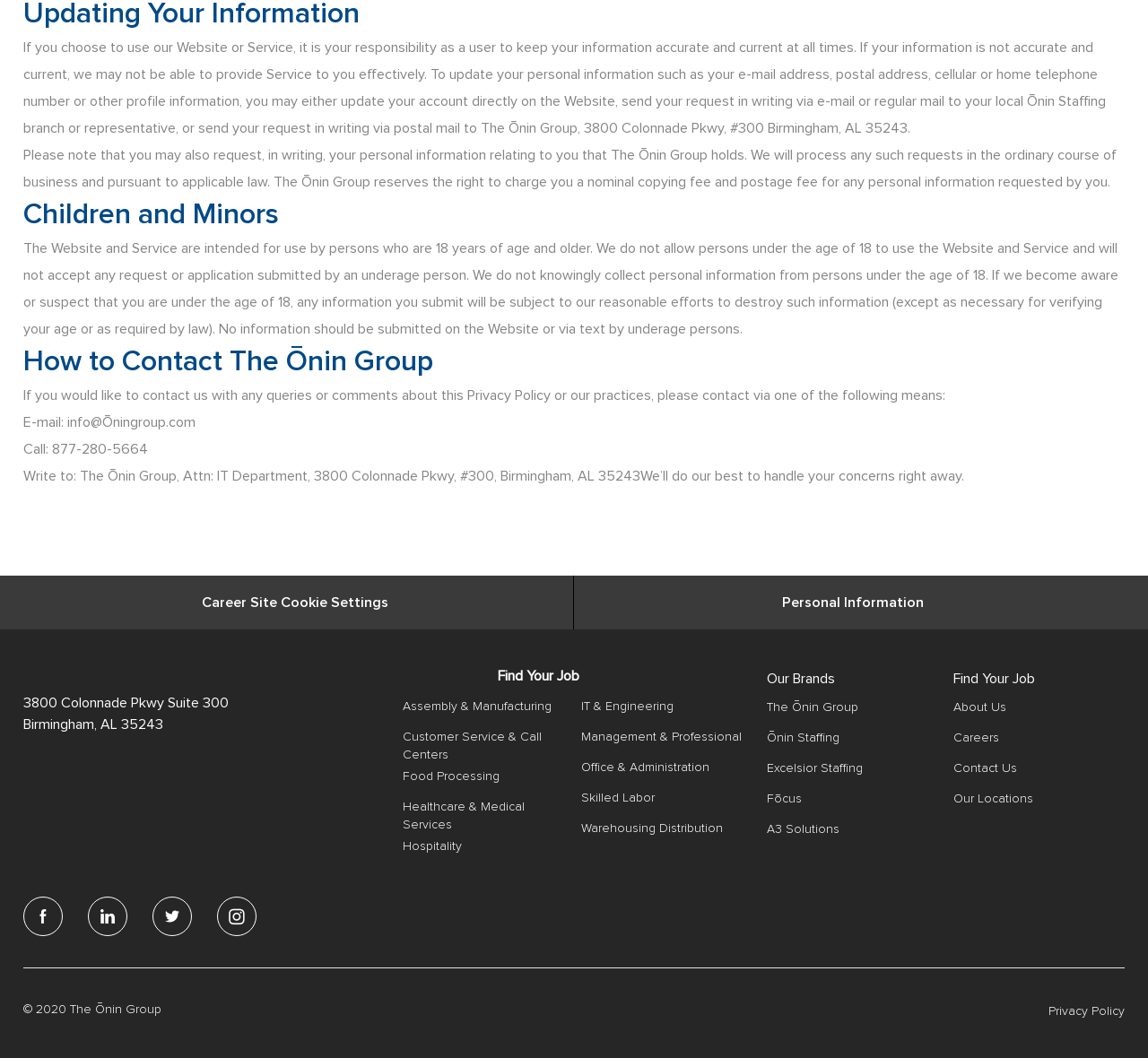Given the description "Privacy Policy", provide the bounding box coordinates of the corresponding UI element.

[0.901, 0.946, 0.98, 0.966]